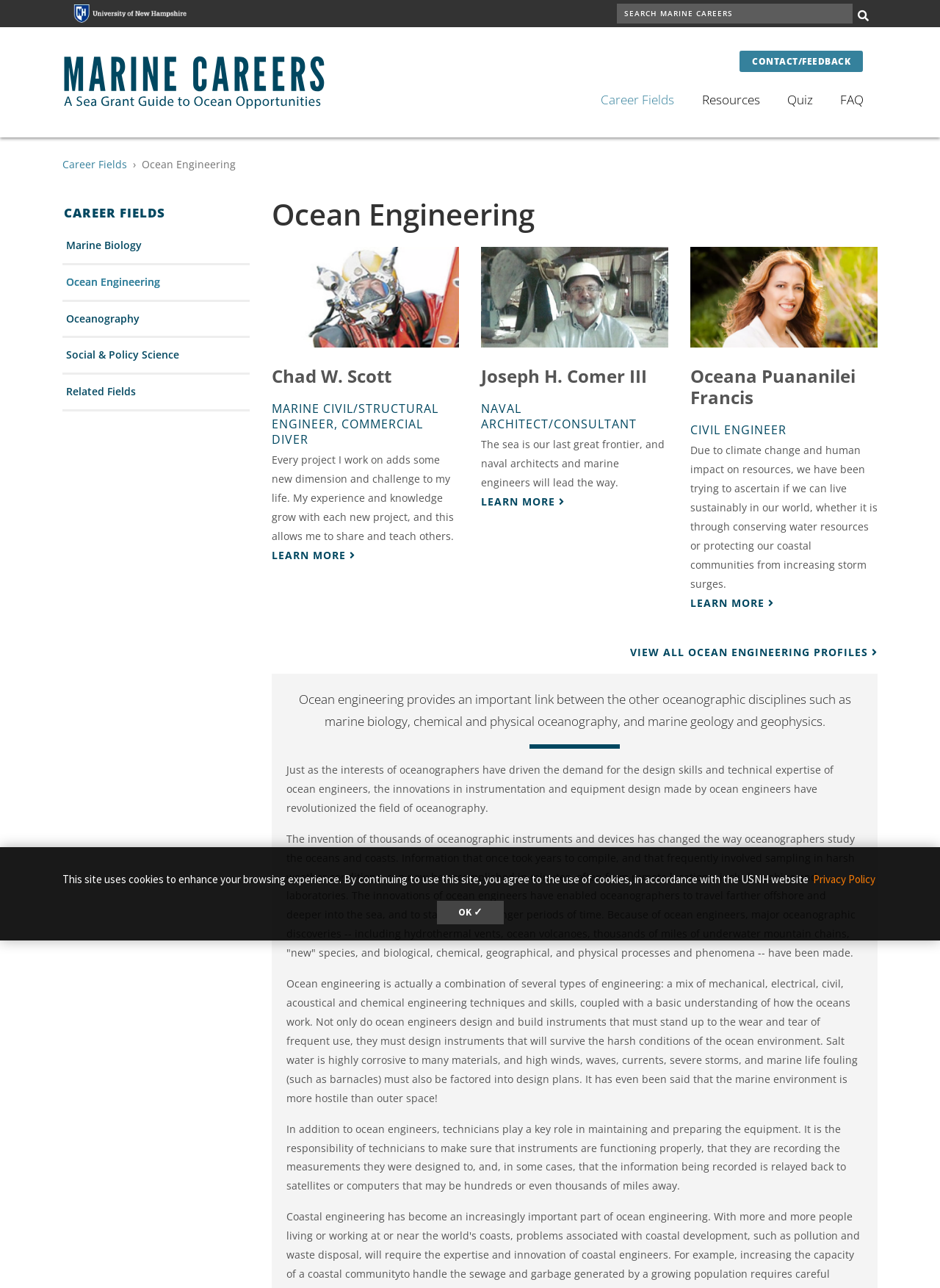From the image, can you give a detailed response to the question below:
What is the name of the university logo?

I found the image element with the description 'University of New Hampshire logo' at coordinates [0.078, 0.003, 0.199, 0.017]. This image is likely the university logo.